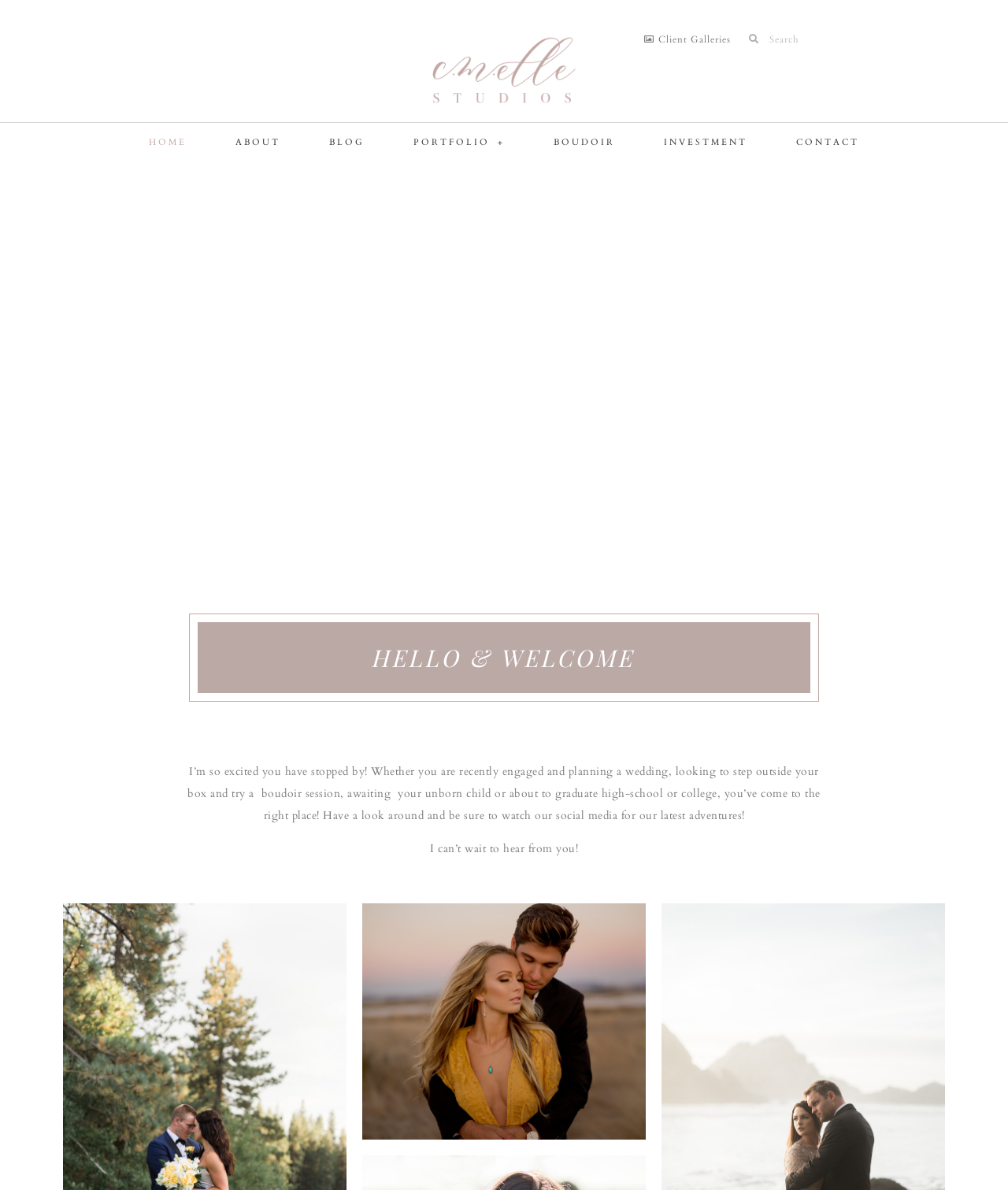Find and provide the bounding box coordinates for the UI element described with: "INVESTMENT".

[0.627, 0.062, 0.758, 0.093]